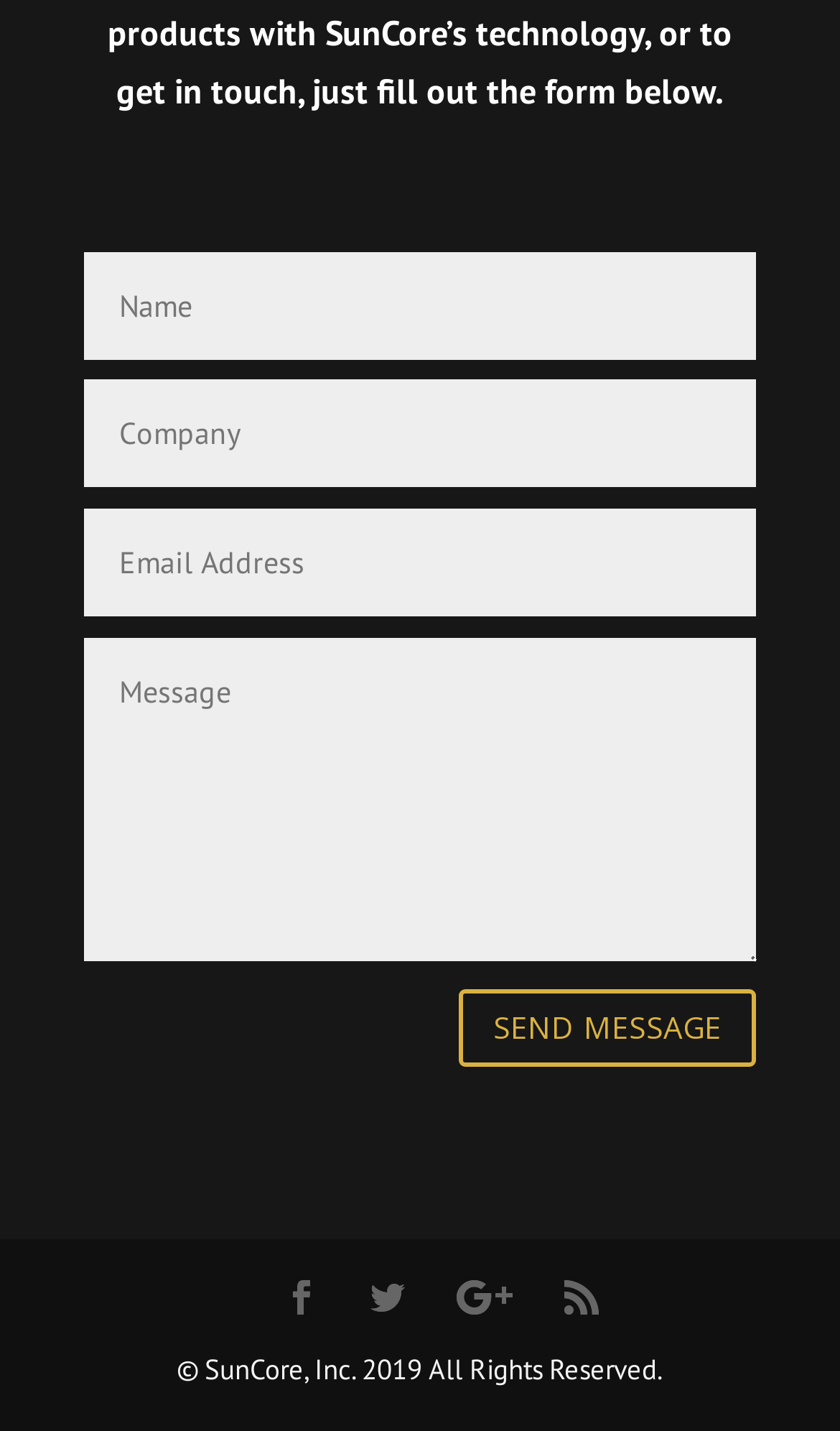How many textboxes are on the page?
We need a detailed and meticulous answer to the question.

There are five textboxes on the page, with IDs 493, 495, 497, 499, and 501, which are likely used for inputting text or information.